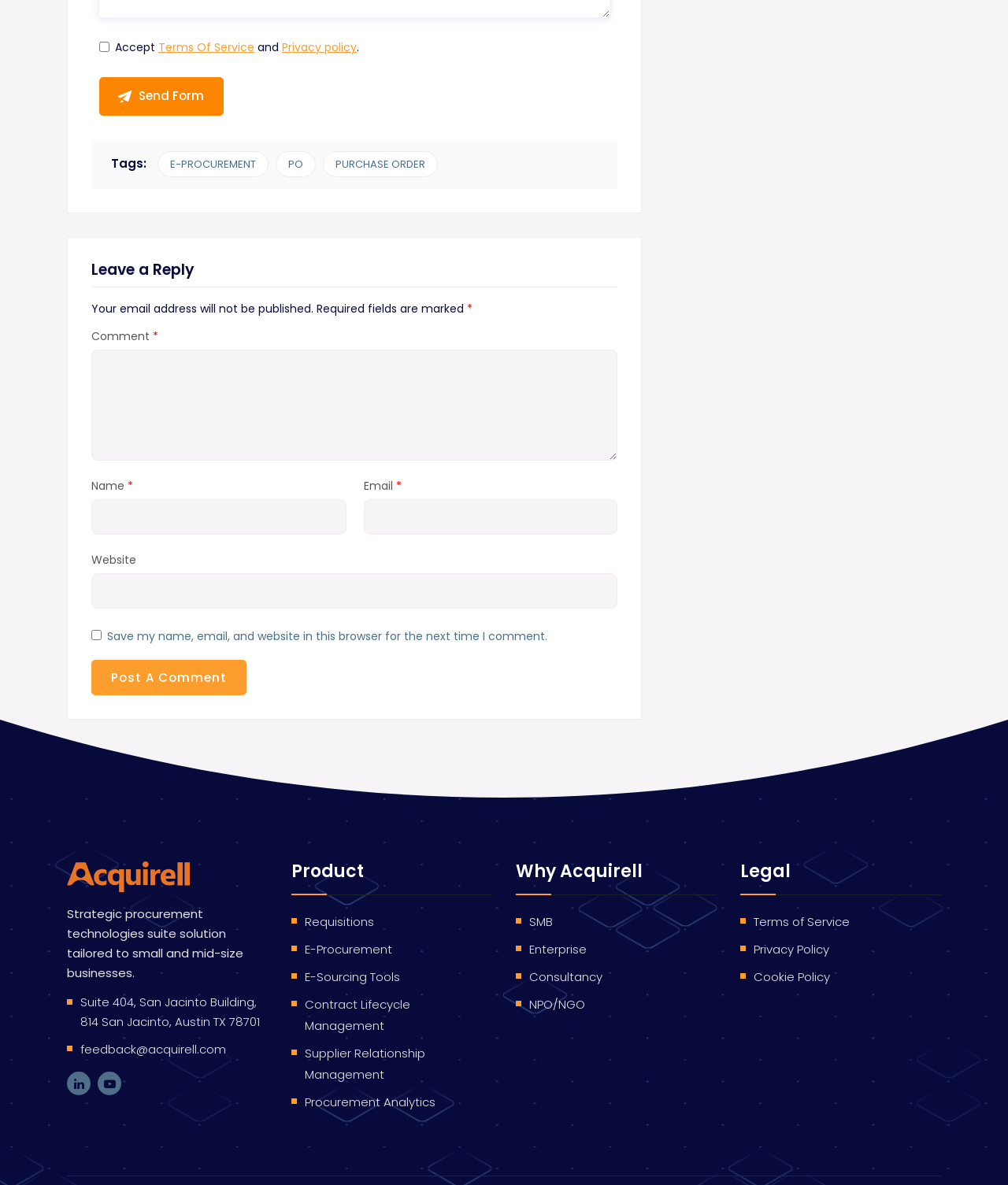Locate the bounding box coordinates of the area where you should click to accomplish the instruction: "Click the E-PROCUREMENT link".

[0.156, 0.127, 0.266, 0.149]